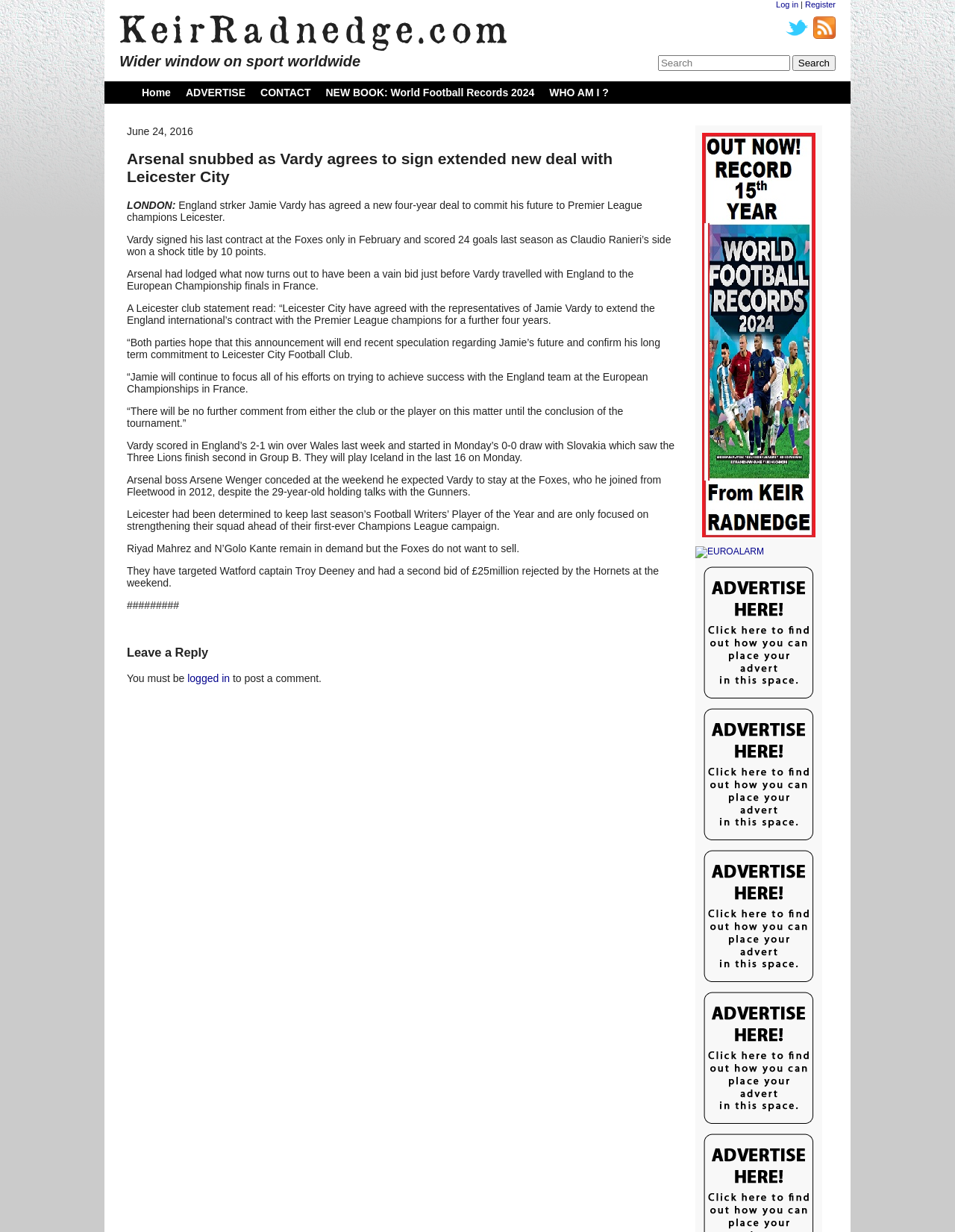Identify the bounding box coordinates of the element that should be clicked to fulfill this task: "Search for something". The coordinates should be provided as four float numbers between 0 and 1, i.e., [left, top, right, bottom].

[0.689, 0.045, 0.827, 0.058]